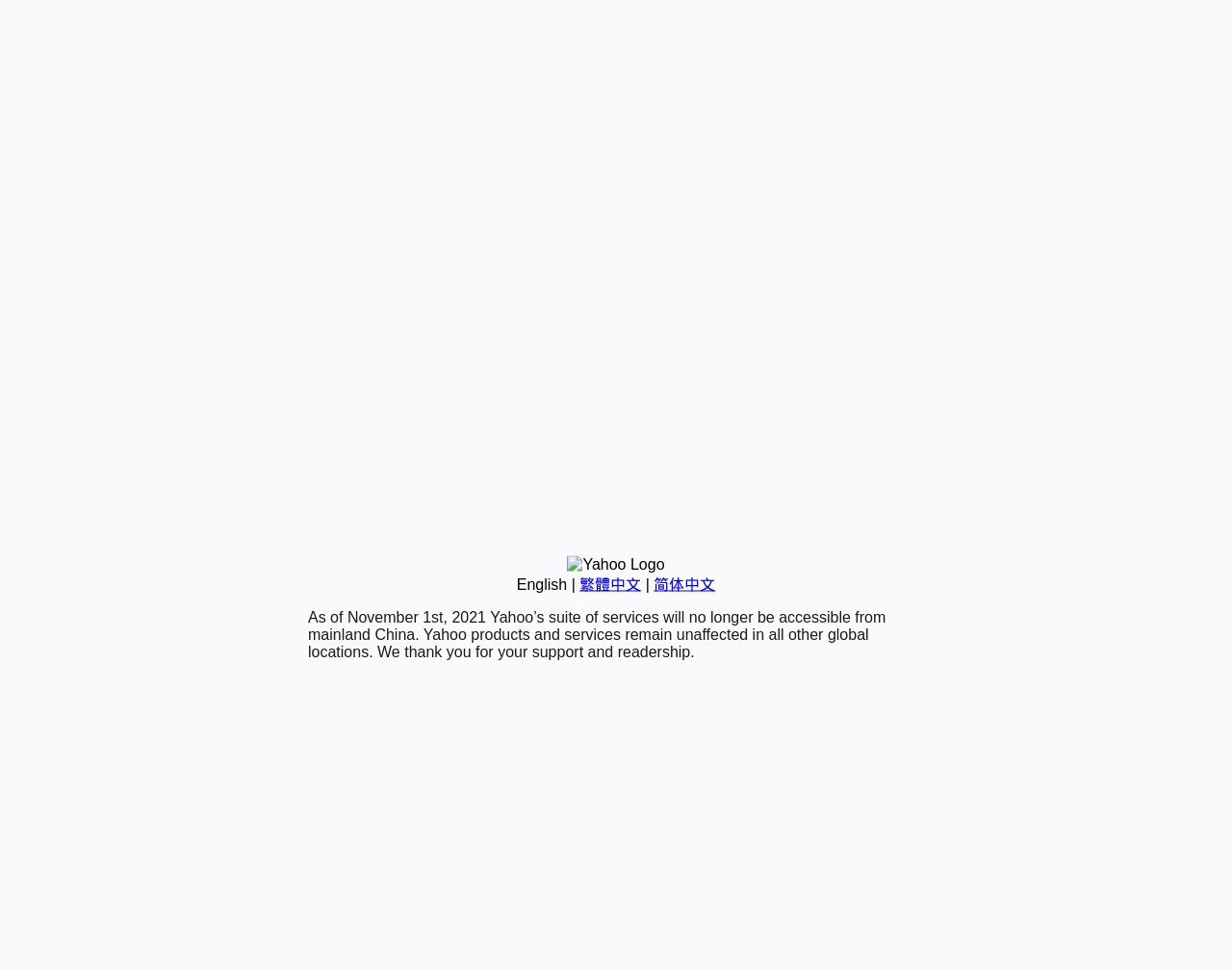Extract the bounding box coordinates for the described element: "繁體中文". The coordinates should be represented as four float numbers between 0 and 1: [left, top, right, bottom].

[0.47, 0.594, 0.52, 0.611]